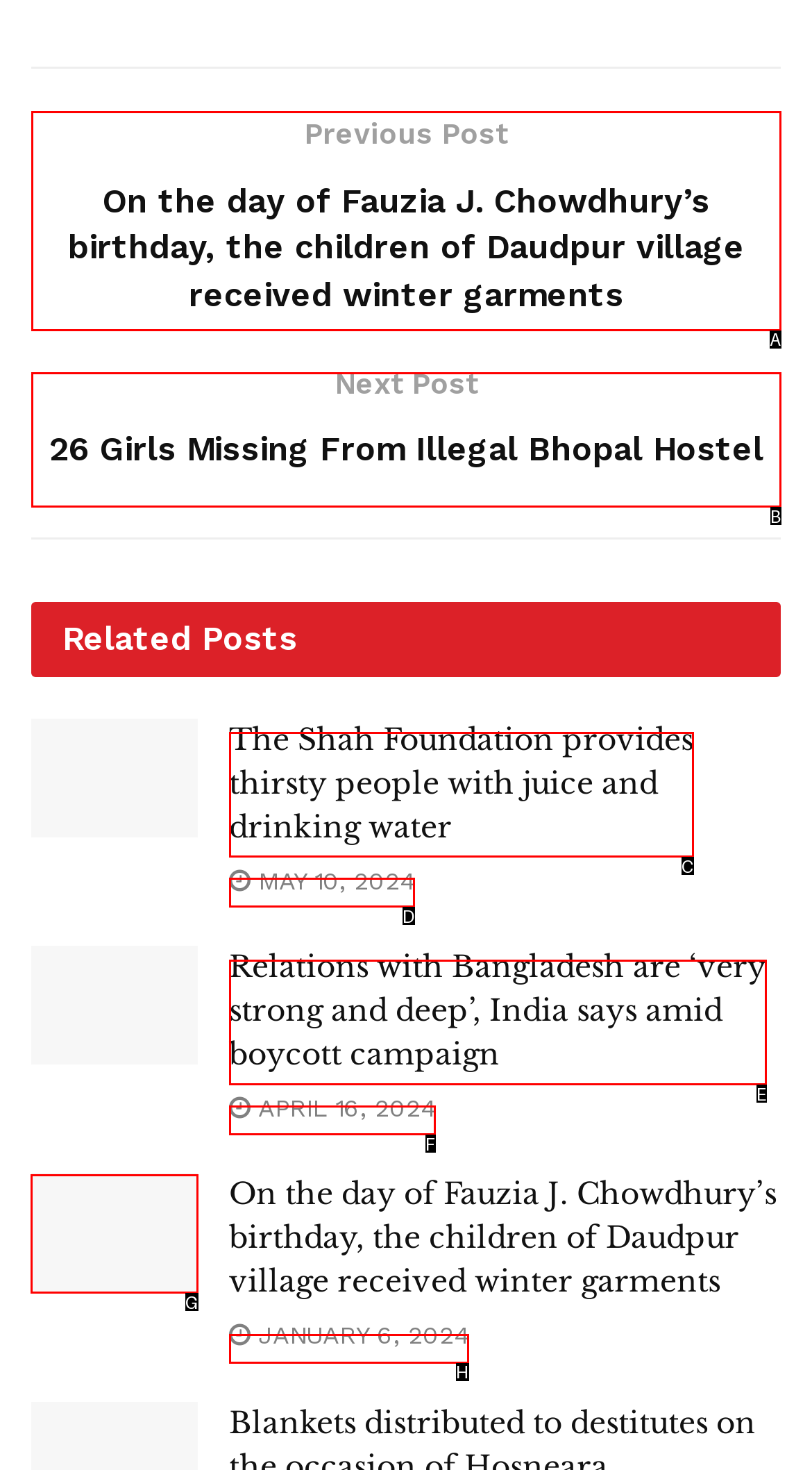Tell me which letter I should select to achieve the following goal: Click on the link 'On the day of Fauzia J. Chowdhury’s birthday, the children of Daudpur village received winter garments'
Answer with the corresponding letter from the provided options directly.

G